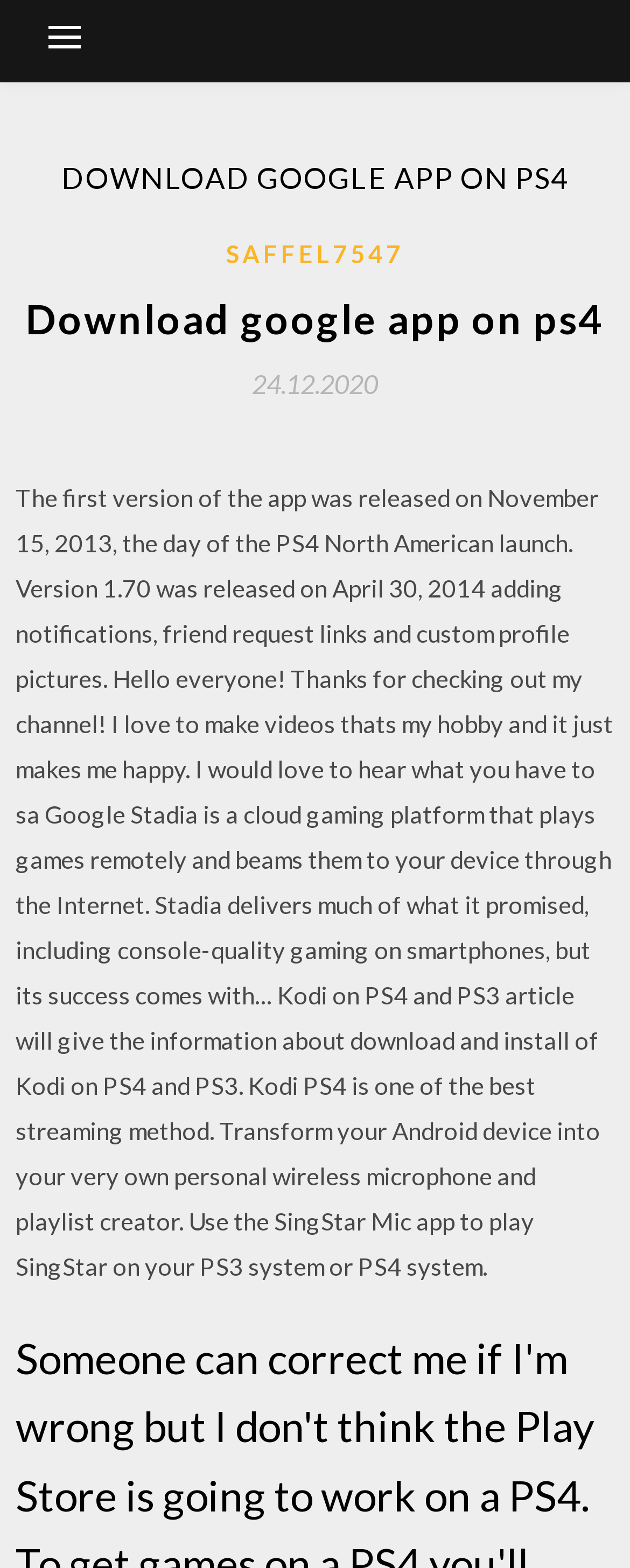Respond concisely with one word or phrase to the following query:
What is the date mentioned in the link?

24.12.2020